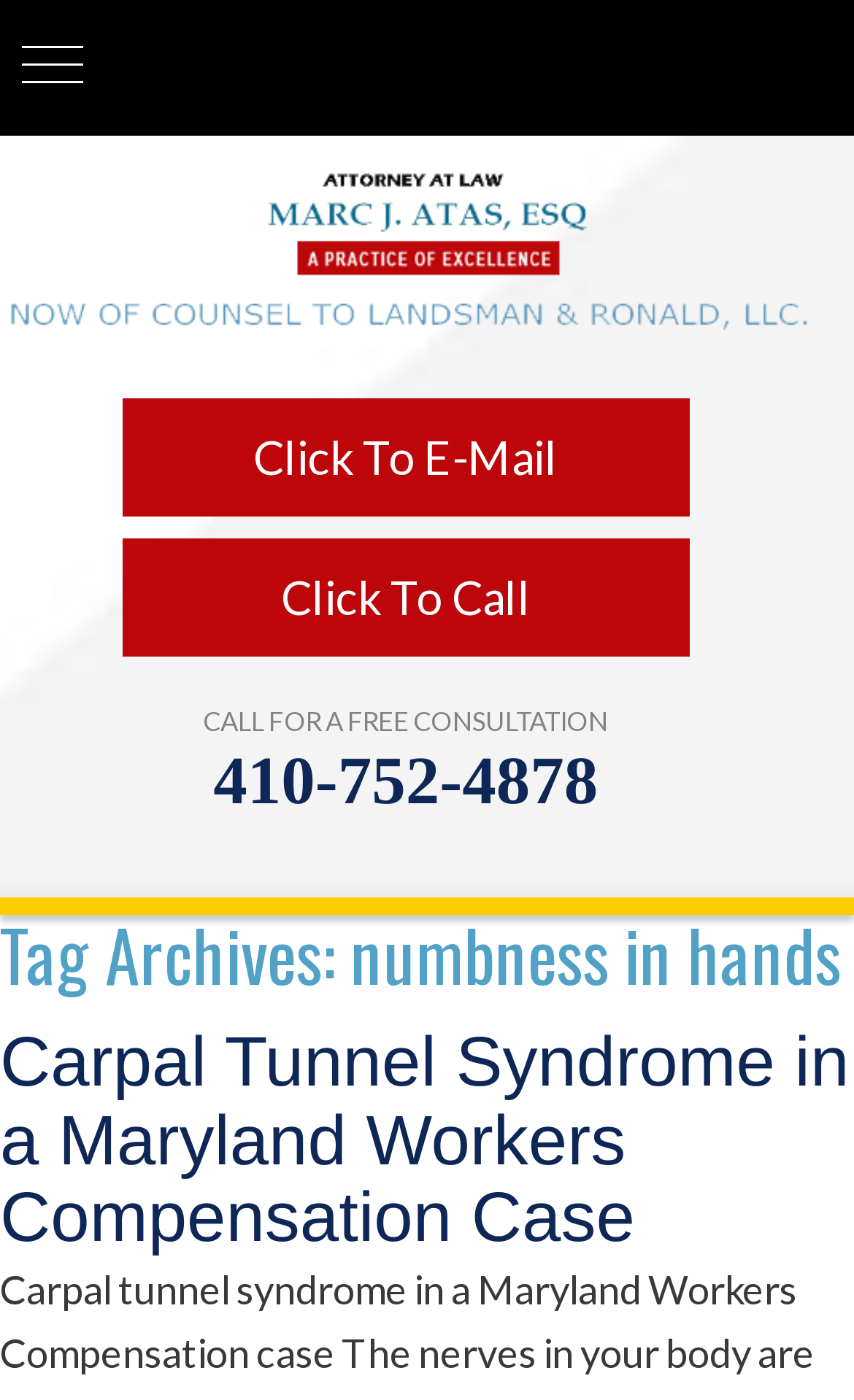Carefully observe the image and respond to the question with a detailed answer:
What is the title of the first article?

I found the title of the first article by looking at the heading element with the text 'Carpal Tunnel Syndrome in a Maryland Workers Compensation Case' which is located below the archive topic heading.